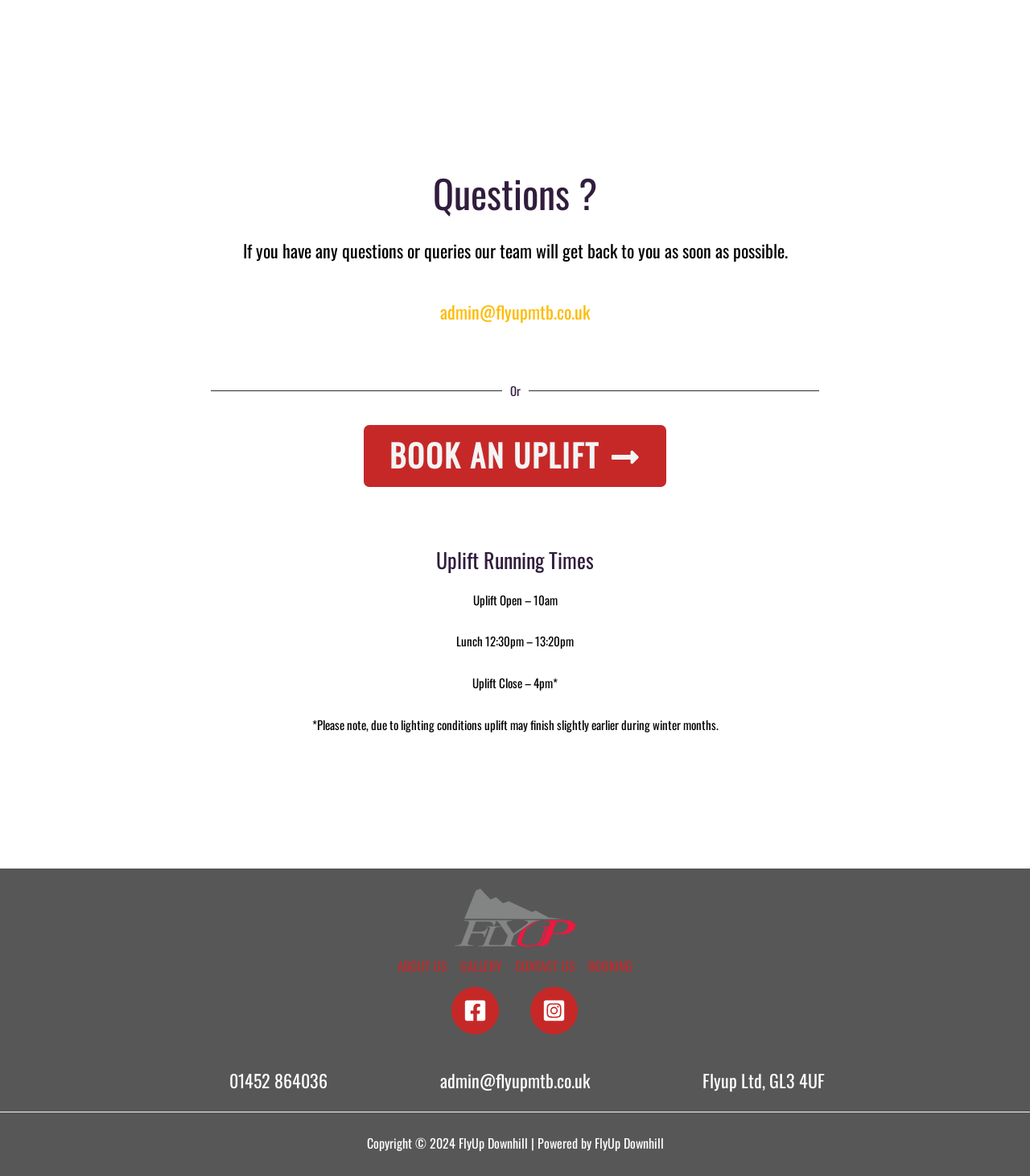Identify the bounding box coordinates necessary to click and complete the given instruction: "Click 'BOOK AN UPLIFT'".

[0.353, 0.361, 0.647, 0.414]